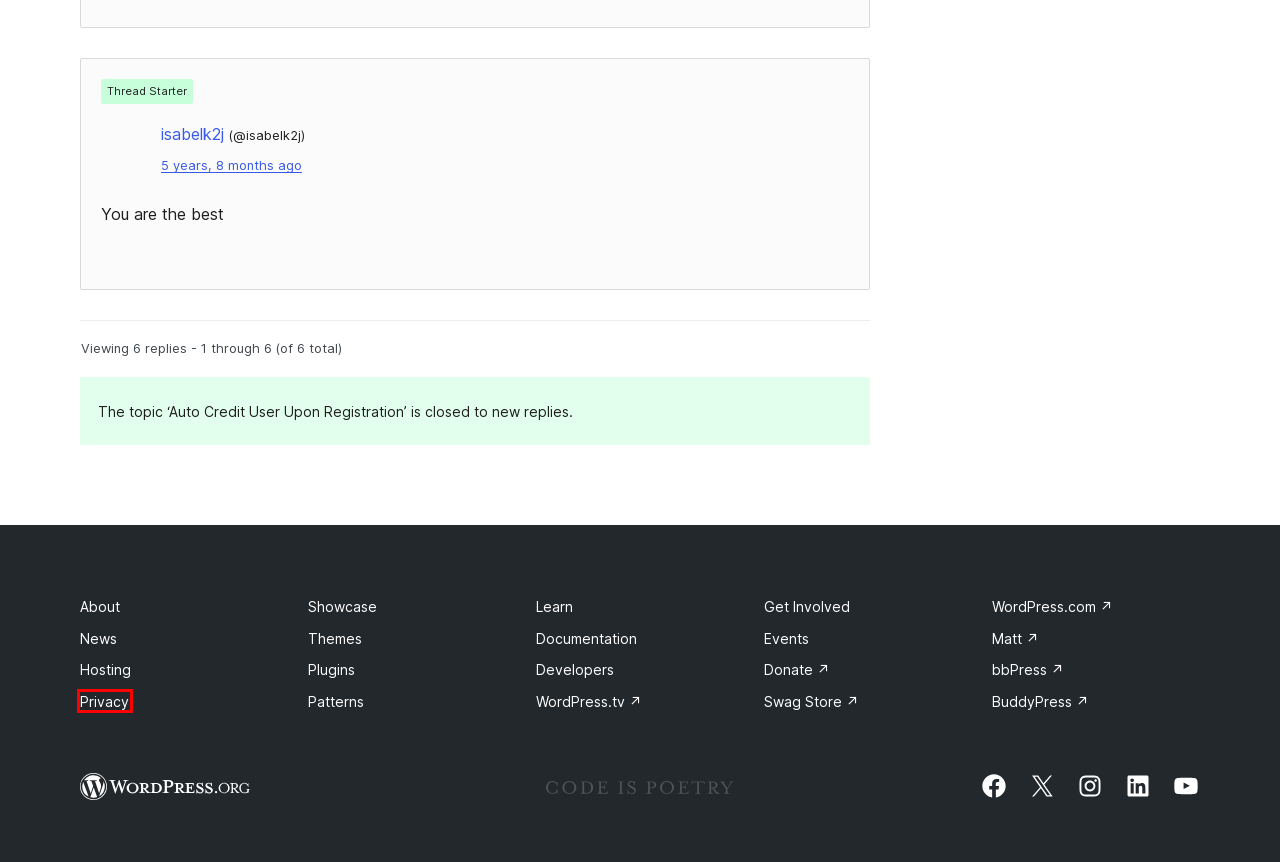You have a screenshot of a webpage with a red bounding box around an element. Choose the best matching webpage description that would appear after clicking the highlighted element. Here are the candidates:
A. BuddyPress.org
B. WordPress Swag Store – Cool gear to show your WordPress pride!
C. WordPress Themes | WordPress.org
D. About – WordPress.org
E. Privacy – WordPress.org
F. Donate – WordPress Foundation
G. Matt Mullenweg | Unlucky in Cards
H. WordPress Events

E